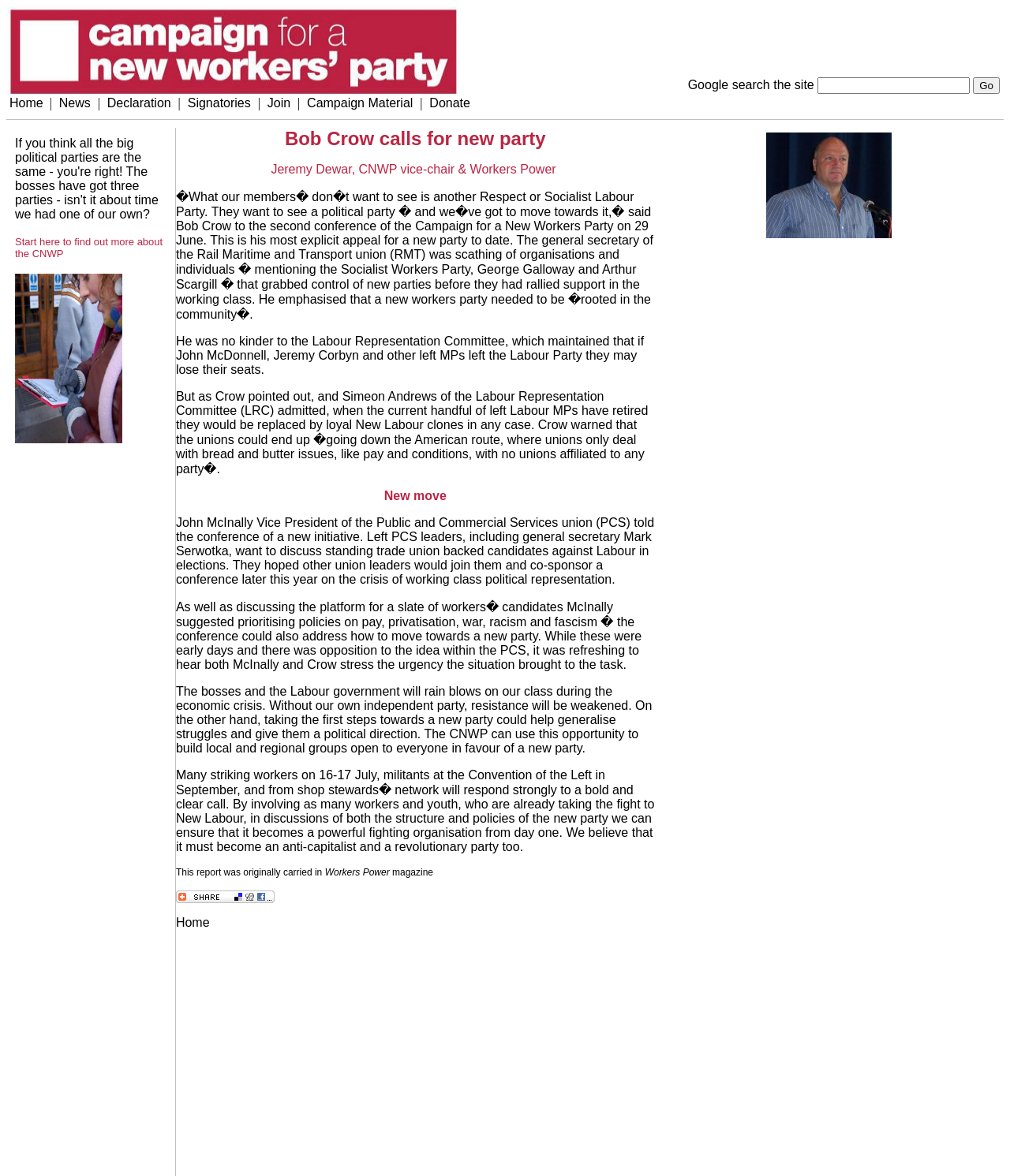Please find the bounding box coordinates of the section that needs to be clicked to achieve this instruction: "Sign the declaration".

[0.099, 0.082, 0.176, 0.093]